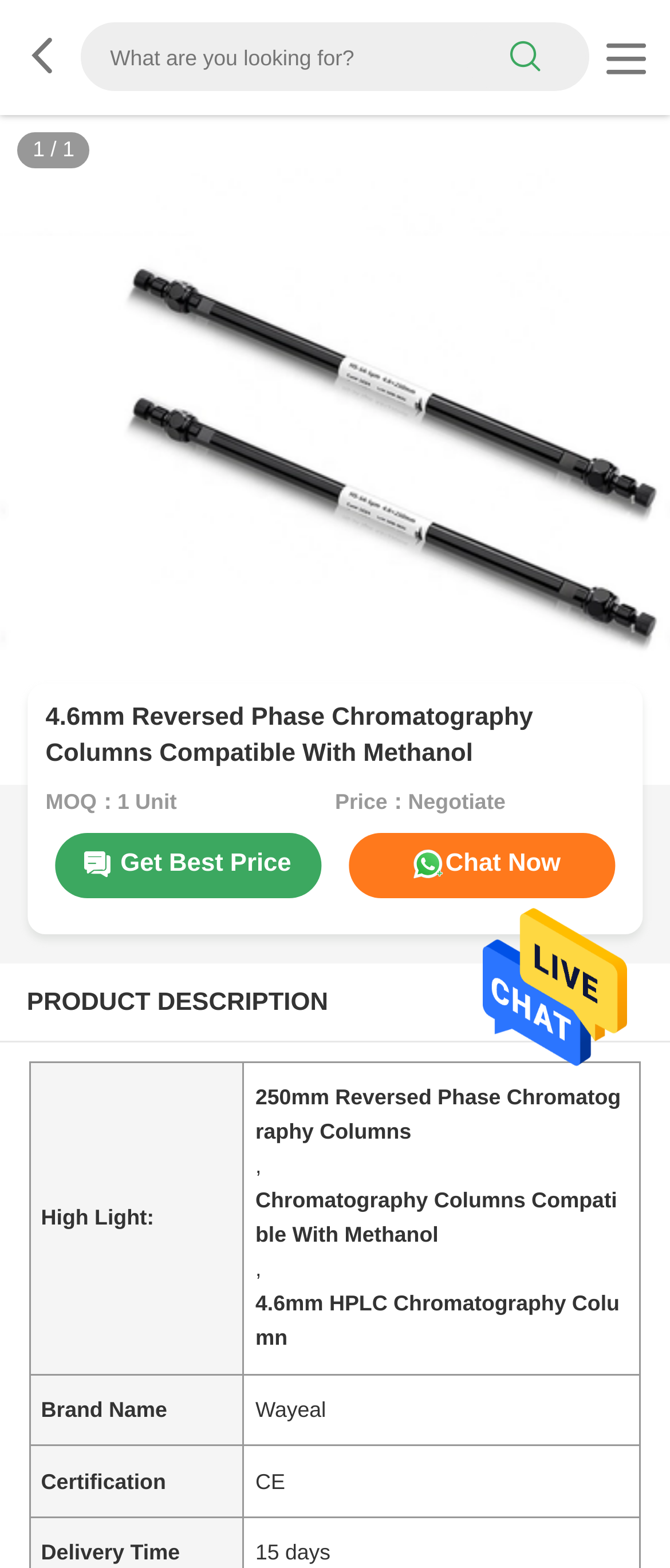What is the product name?
Using the image, provide a concise answer in one word or a short phrase.

4.6mm Reversed Phase Chromatography Columns